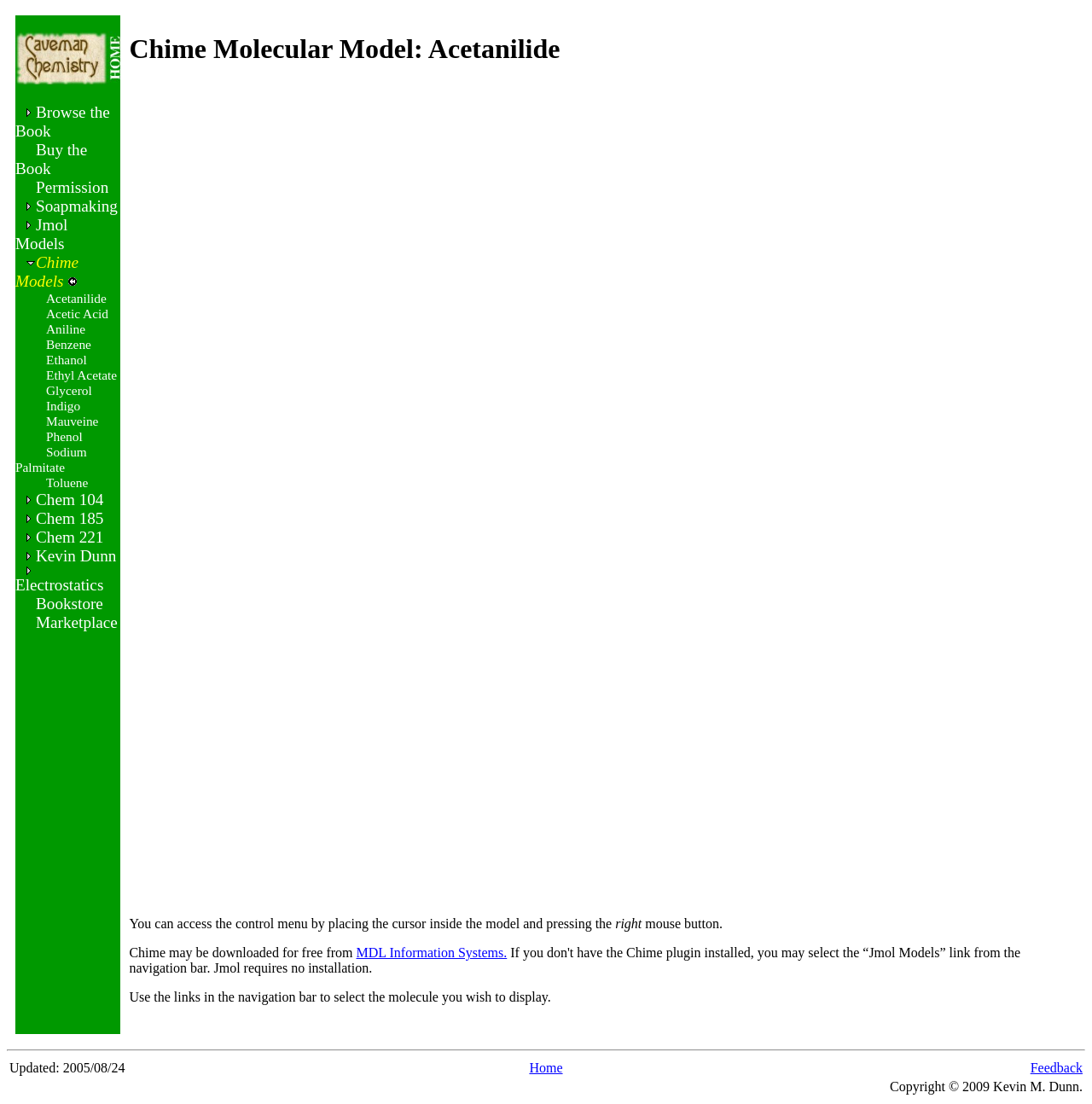Please find the bounding box coordinates of the clickable region needed to complete the following instruction: "Click Jmol Models". The bounding box coordinates must consist of four float numbers between 0 and 1, i.e., [left, top, right, bottom].

[0.014, 0.195, 0.062, 0.229]